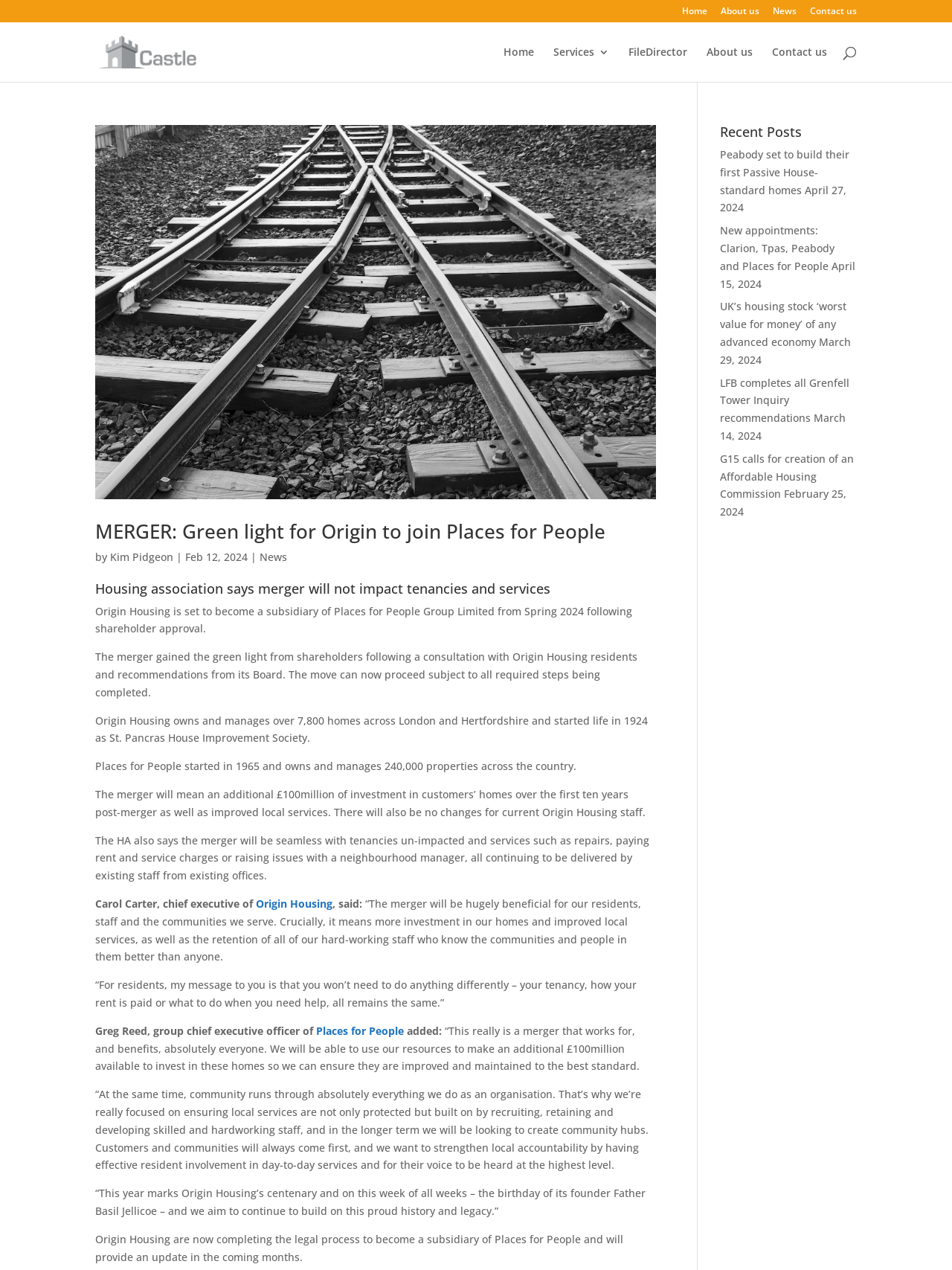Identify the bounding box coordinates of the element that should be clicked to fulfill this task: "Click on the 'Home' link at the top". The coordinates should be provided as four float numbers between 0 and 1, i.e., [left, top, right, bottom].

[0.716, 0.005, 0.743, 0.018]